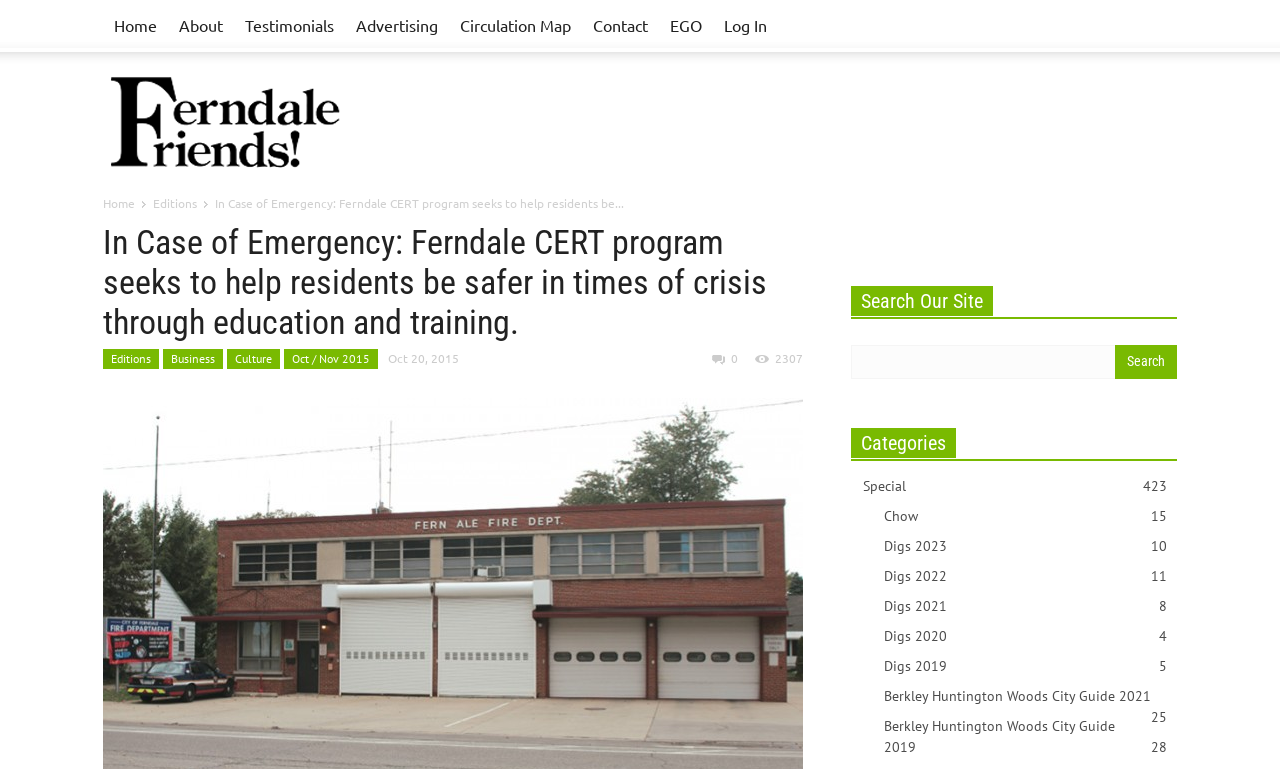Please specify the bounding box coordinates for the clickable region that will help you carry out the instruction: "Search for something on the site".

[0.665, 0.449, 0.92, 0.493]